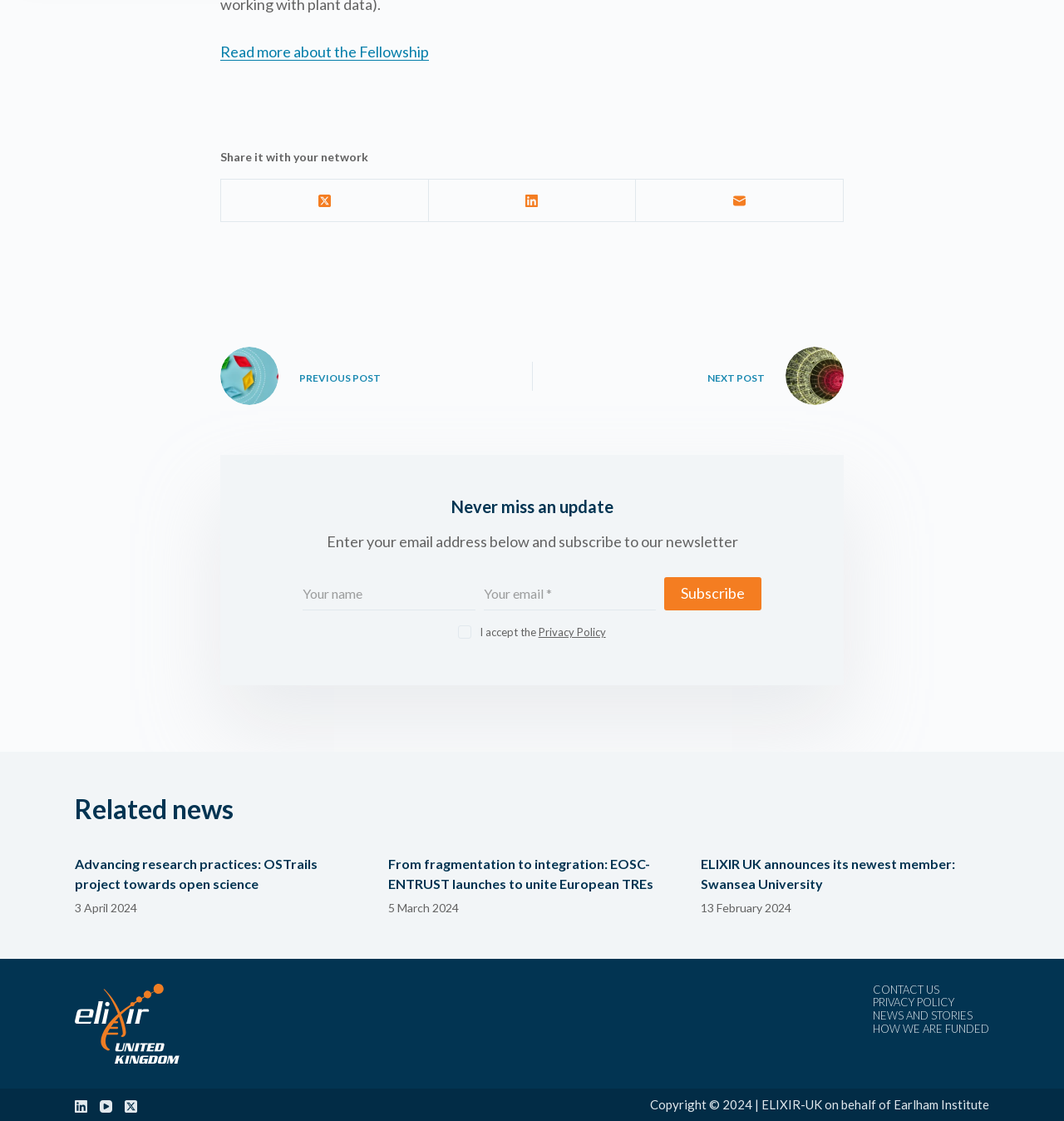Identify the bounding box coordinates of the clickable region necessary to fulfill the following instruction: "Click on the 'BLOG' link". The bounding box coordinates should be four float numbers between 0 and 1, i.e., [left, top, right, bottom].

None